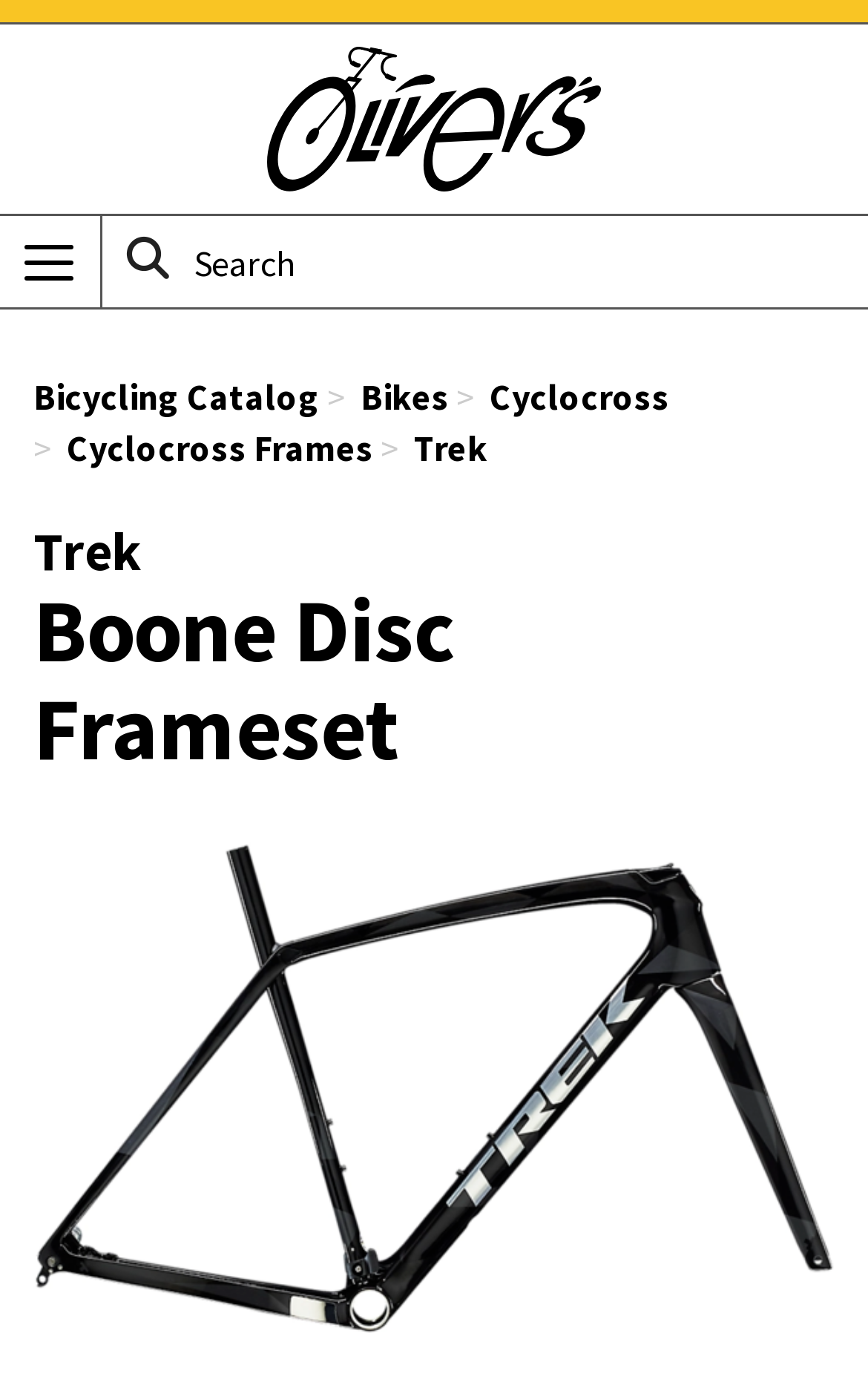Could you find the bounding box coordinates of the clickable area to complete this instruction: "view Bicycling Catalog"?

[0.038, 0.27, 0.369, 0.302]